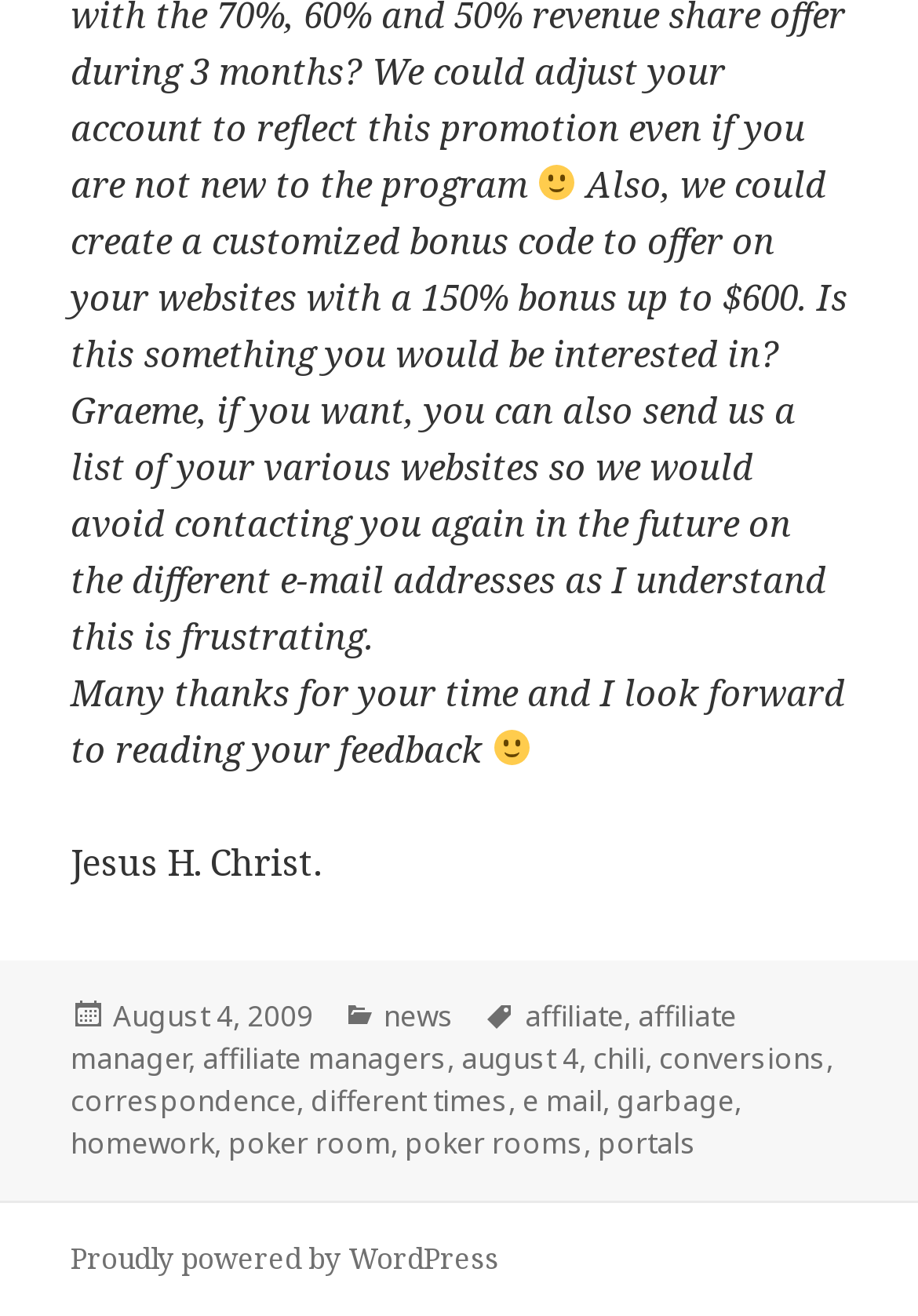By analyzing the image, answer the following question with a detailed response: What is the tone of the email?

The tone of the email is friendly because it uses smiley faces 🙂 and has a polite language, such as 'Many thanks for your time and I look forward to reading your feedback'.